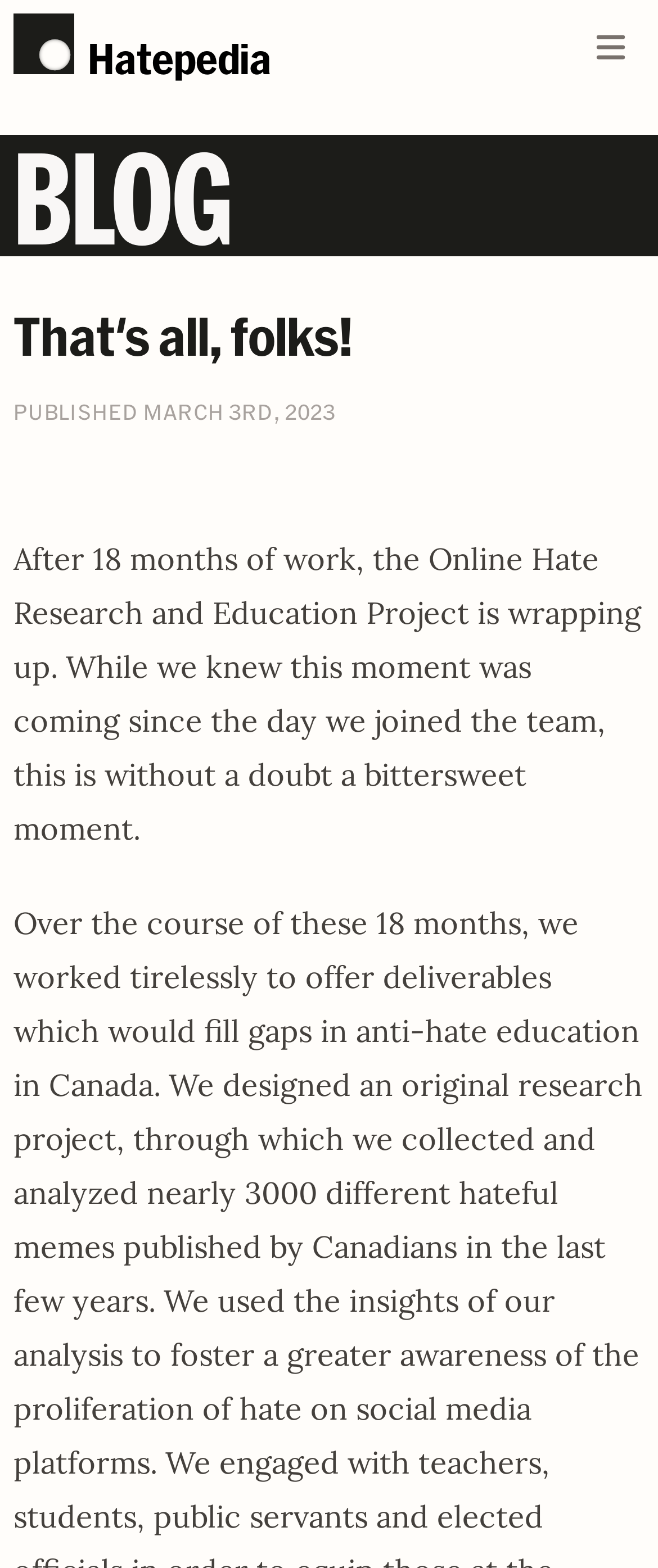Based on the element description parent_node: Hatepedia aria-label="Open main menu", identify the bounding box of the UI element in the given webpage screenshot. The coordinates should be in the format (top-left x, top-left y, bottom-right x, bottom-right y) and must be between 0 and 1.

[0.877, 0.009, 0.979, 0.052]